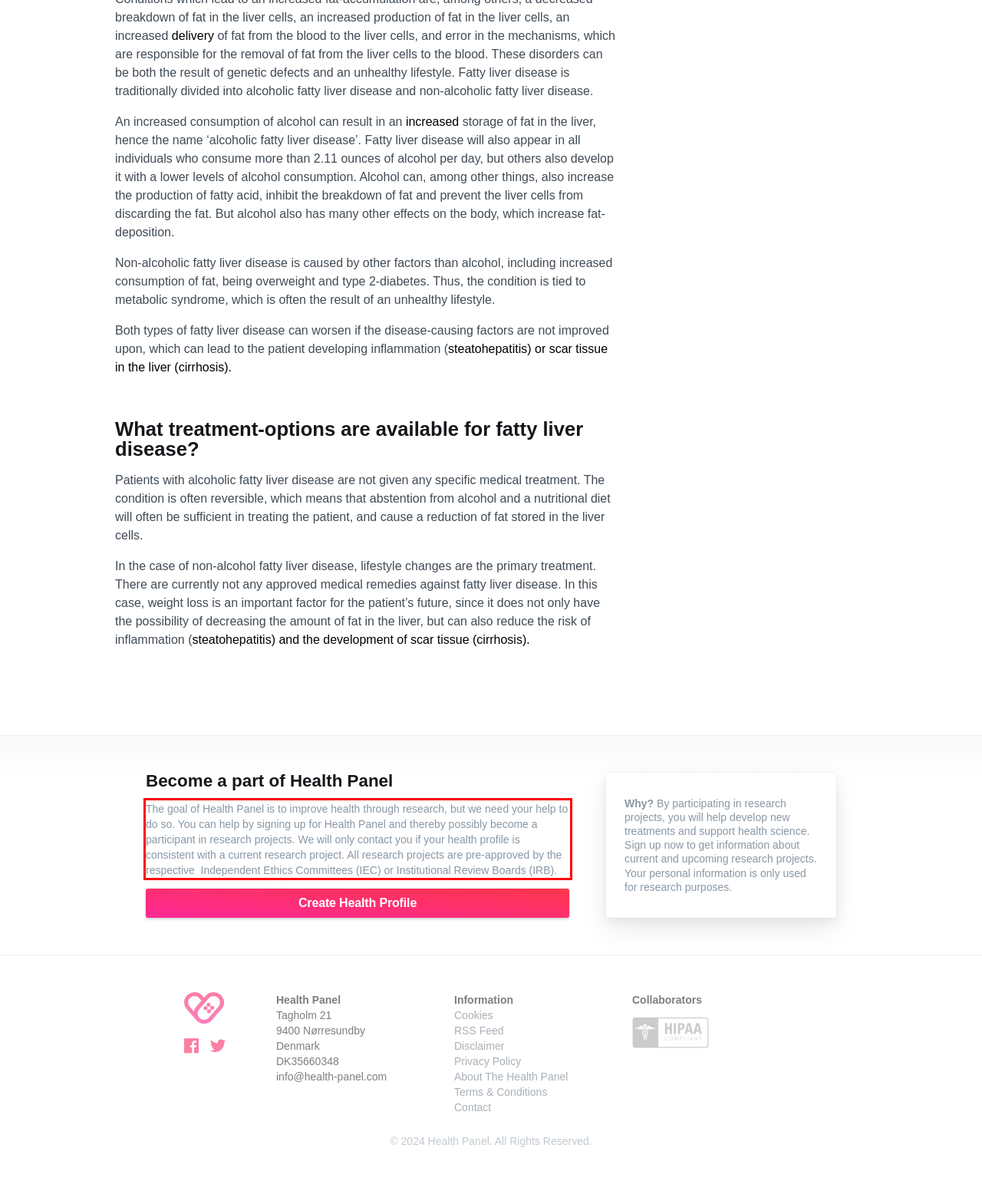Please use OCR to extract the text content from the red bounding box in the provided webpage screenshot.

The goal of Health Panel is to improve health through research, but we need your help to do so. You can help by signing up for Health Panel and thereby possibly become a participant in research projects. We will only contact you if your health profile is consistent with a current research project. All research projects are pre-approved by the respective Independent Ethics Committees (IEC) or Institutional Review Boards (IRB).